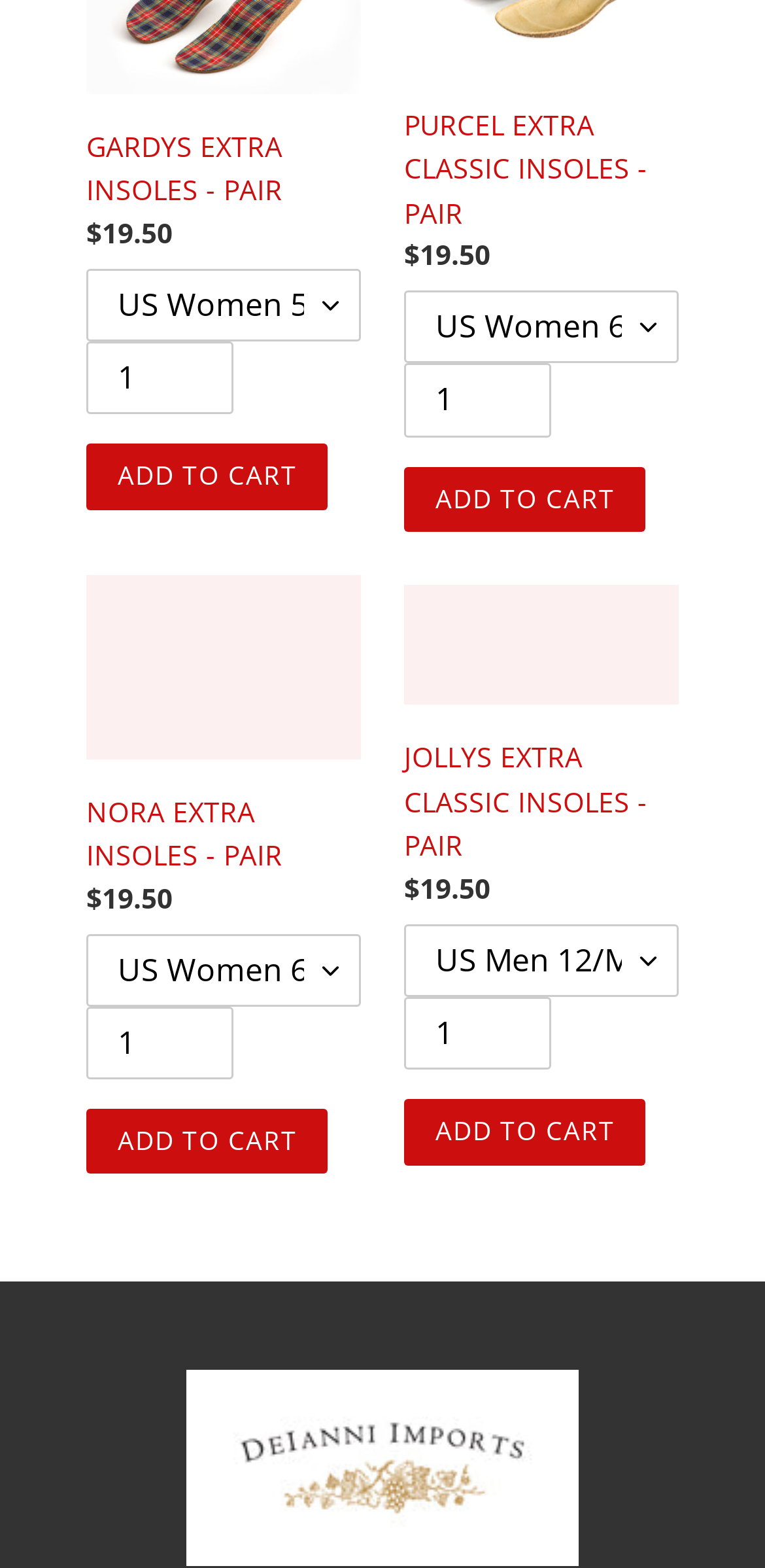Please determine the bounding box coordinates of the clickable area required to carry out the following instruction: "Add JOLLYS EXTRA CLASSIC INSOLES - PAIR to cart". The coordinates must be four float numbers between 0 and 1, represented as [left, top, right, bottom].

[0.528, 0.701, 0.845, 0.743]